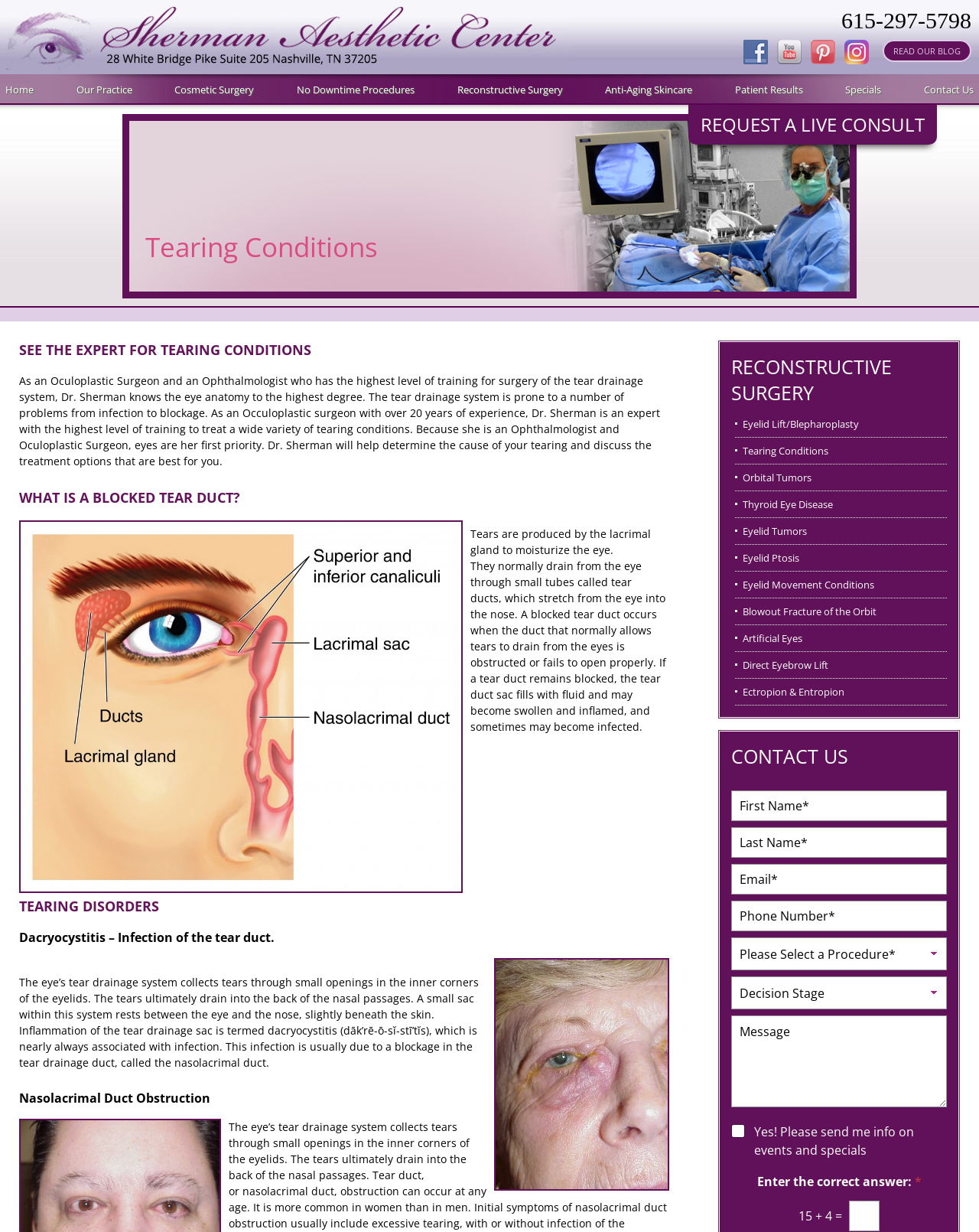Extract the bounding box coordinates of the UI element described by: "Patient Results". The coordinates should include four float numbers ranging from 0 to 1, e.g., [left, top, right, bottom].

[0.745, 0.06, 0.826, 0.085]